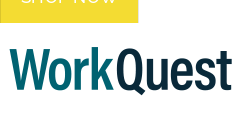Write a descriptive caption for the image, covering all notable aspects.

The image prominently features the logo of "WorkQuest," rendered in a stylishly modern font. The letters are presented in a striking blue color, contrasting against a light background, which enhances visibility and appeal. Above the logo, there is a call-to-action button labeled "Shop Now," highlighted in a vibrant yellow, indicating a focus on engagement and interaction with potential customers or users. This blend of colors and bold typography reflects WorkQuest's commitment to providing employment opportunities and services, inviting viewers to explore what the platform has to offer.